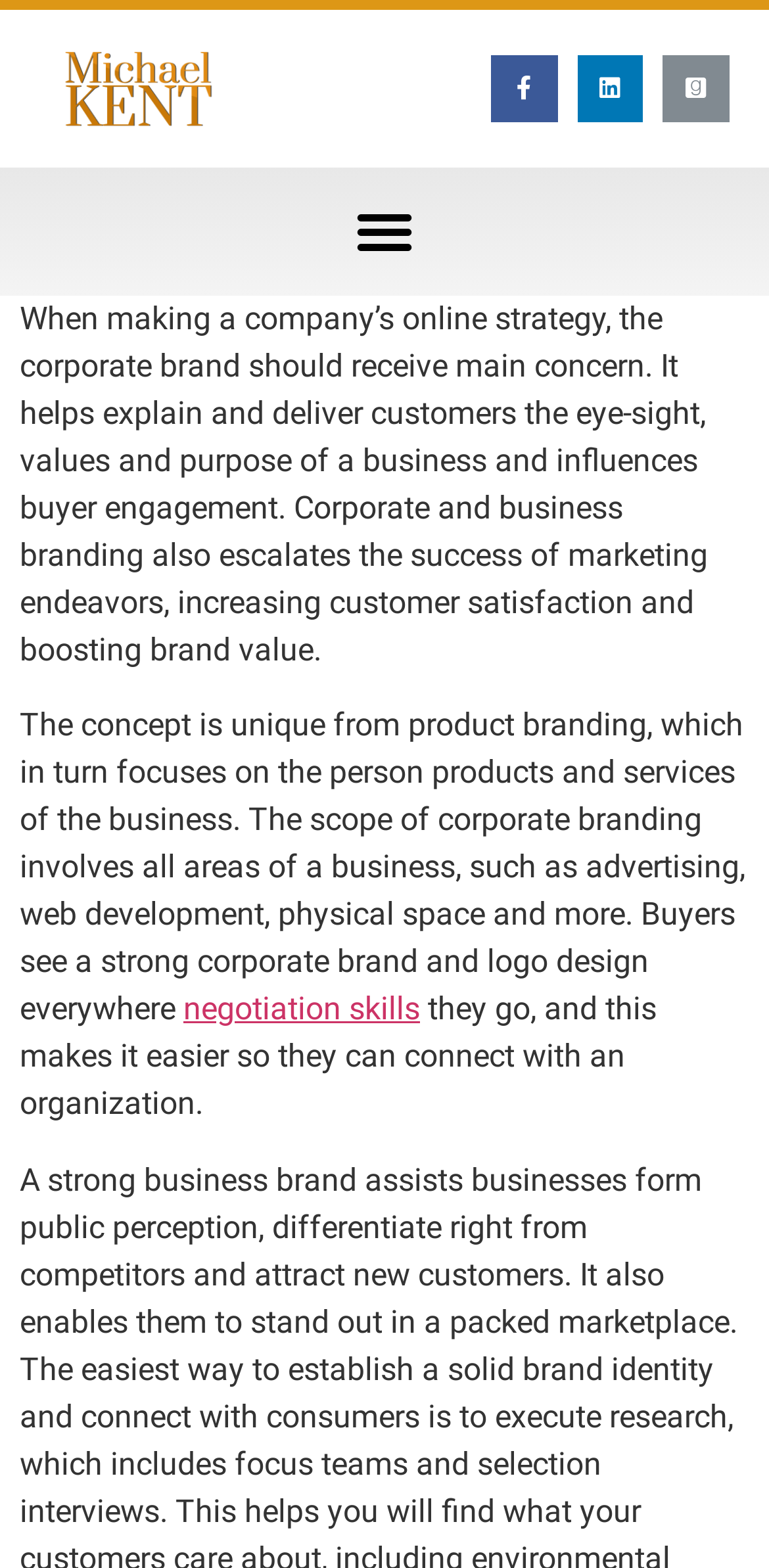Provide the bounding box for the UI element matching this description: "Transgender Flag Meaning".

None